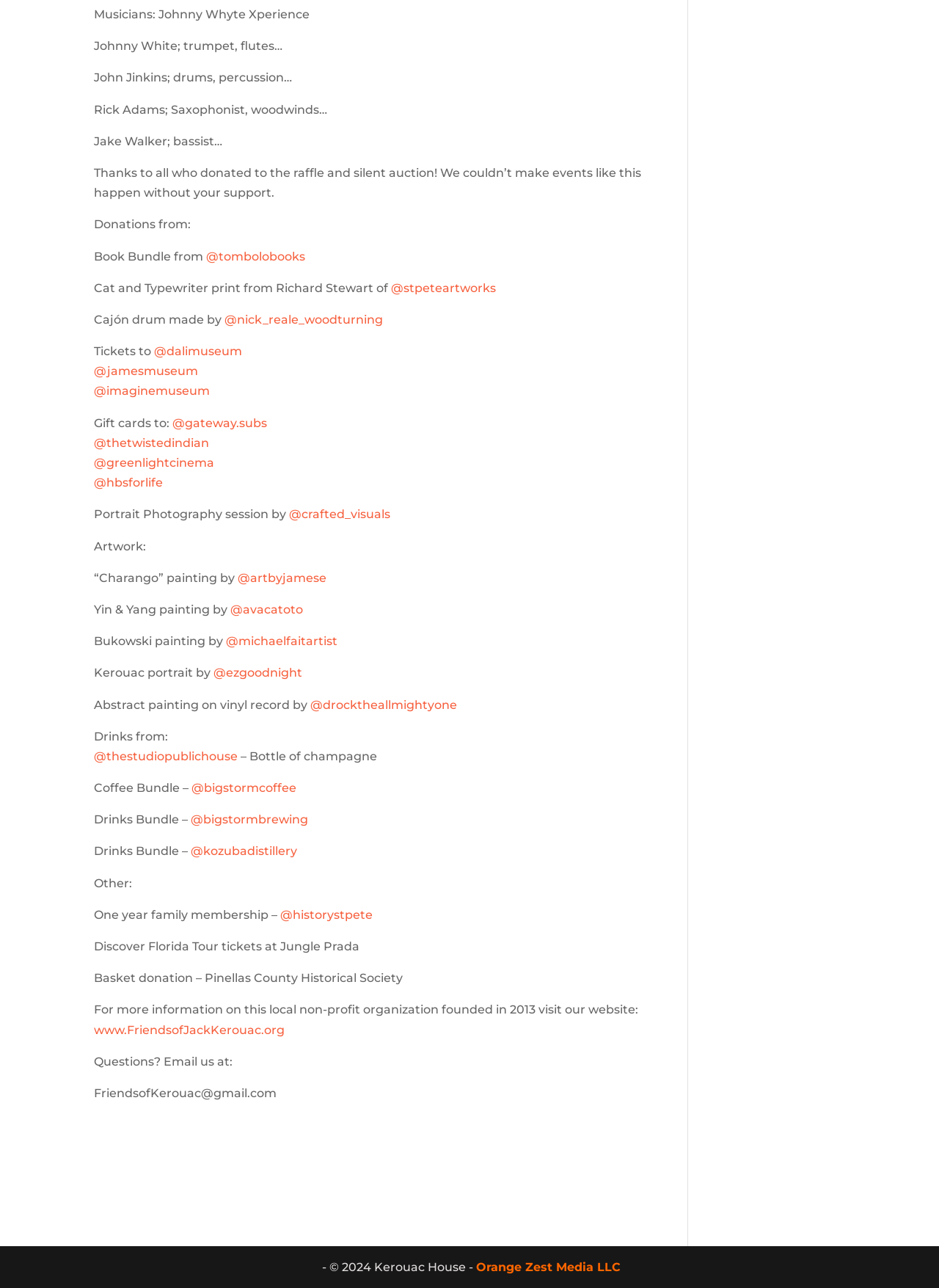What is the name of the artist who created the 'Charango' painting?
Refer to the image and offer an in-depth and detailed answer to the question.

I found the information by looking at the text '“Charango” painting by' and the corresponding link '@artbyjamese', which indicates that the artist who created the 'Charango' painting is Artbyjamese.